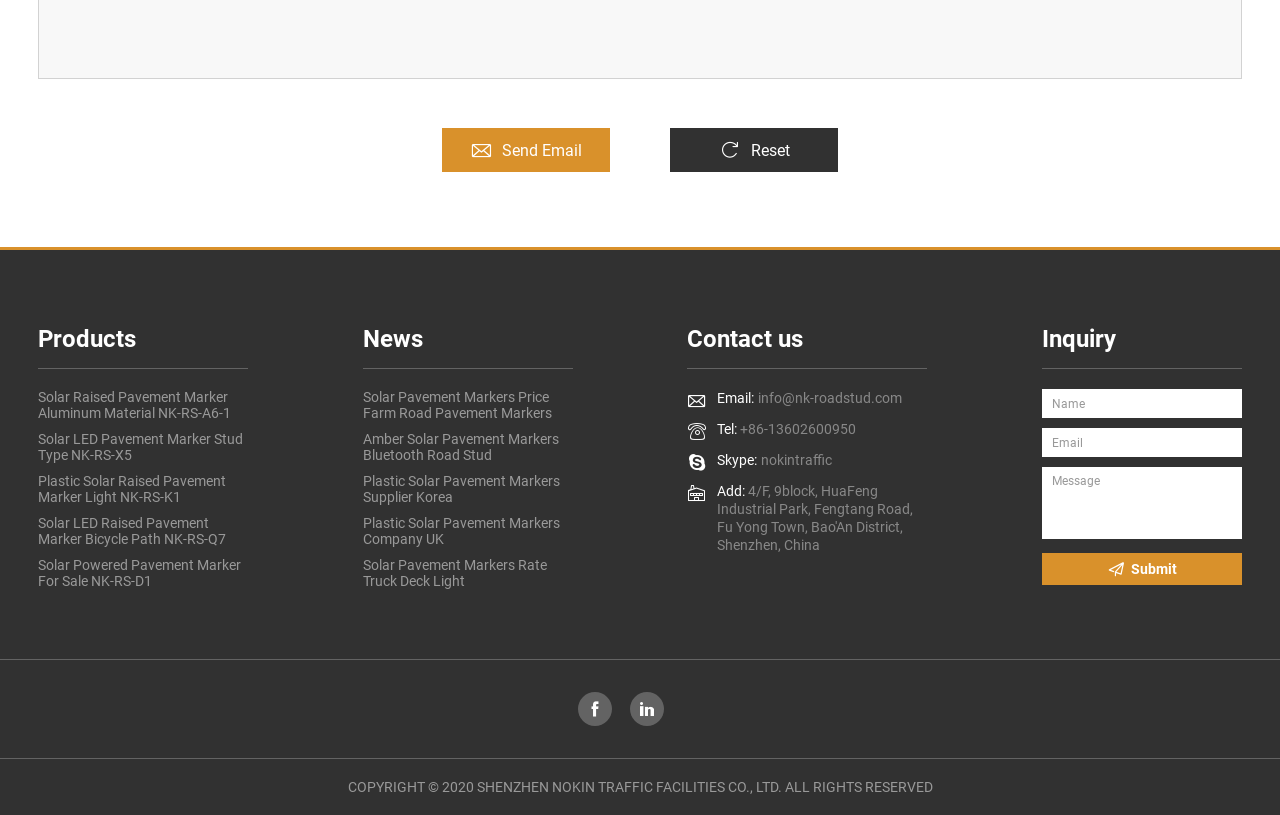Please find the bounding box coordinates for the clickable element needed to perform this instruction: "Enter your name in the Name field".

[0.814, 0.478, 0.97, 0.513]